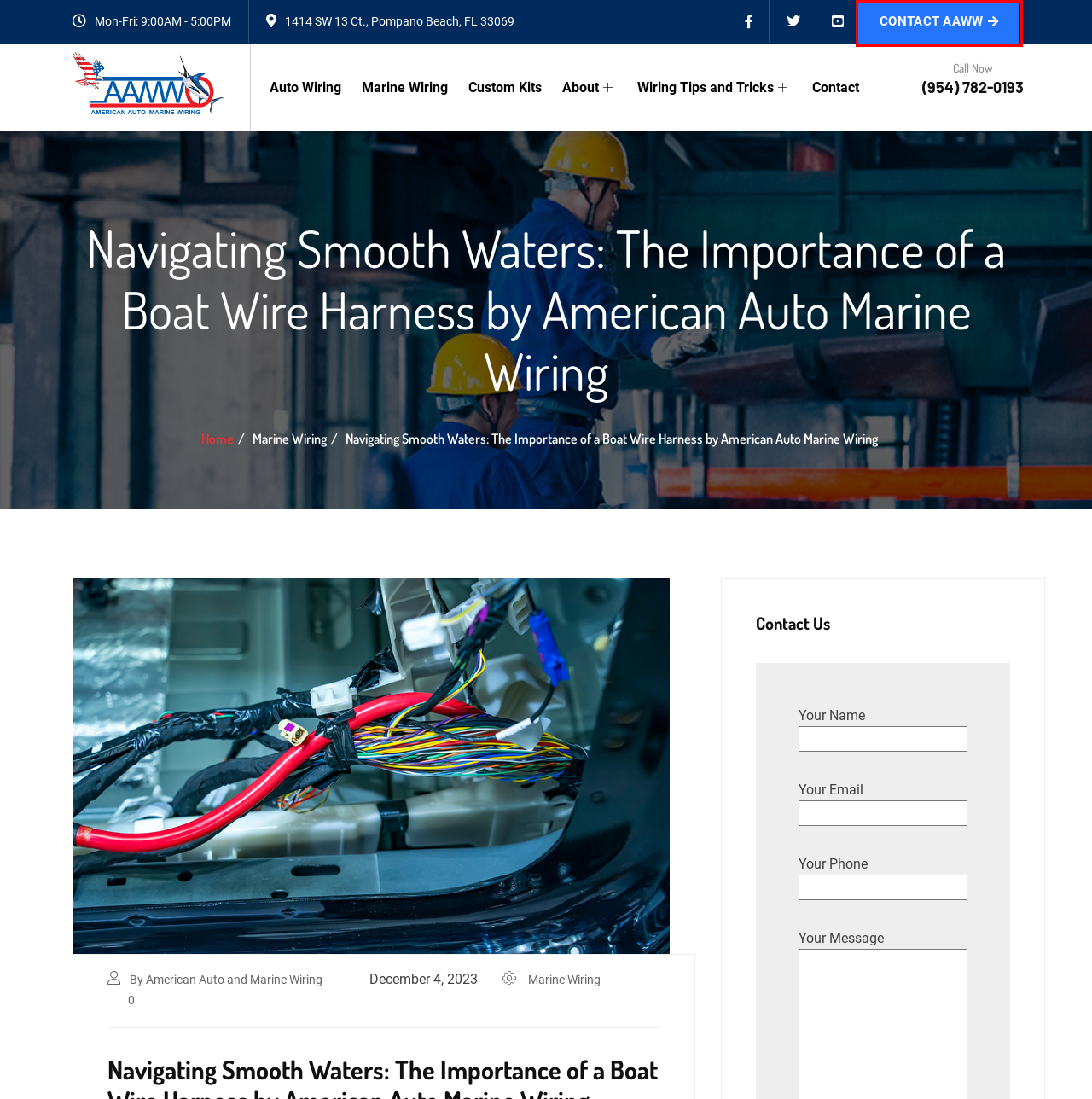You have a screenshot showing a webpage with a red bounding box highlighting an element. Choose the webpage description that best fits the new webpage after clicking the highlighted element. The descriptions are:
A. Wiring Tips and Tricks | American Auto/Marine Wiring
B. Auto and Marine Wiring Pompano Beach, FL | Custom Kits
C. Custom Car Wiring Harnesses and Boat Wiring Harnesses
D. American Auto and Marine Wiring, Author at American Auto/Marine Wiring
E. About Us - American Auto/Marine Wiring
F. Custom Automotive Wiring Harnesses
G. Boat Wire Harness Archives - American Auto/Marine Wiring
H. Contact - American Auto/Marine Wiring

H